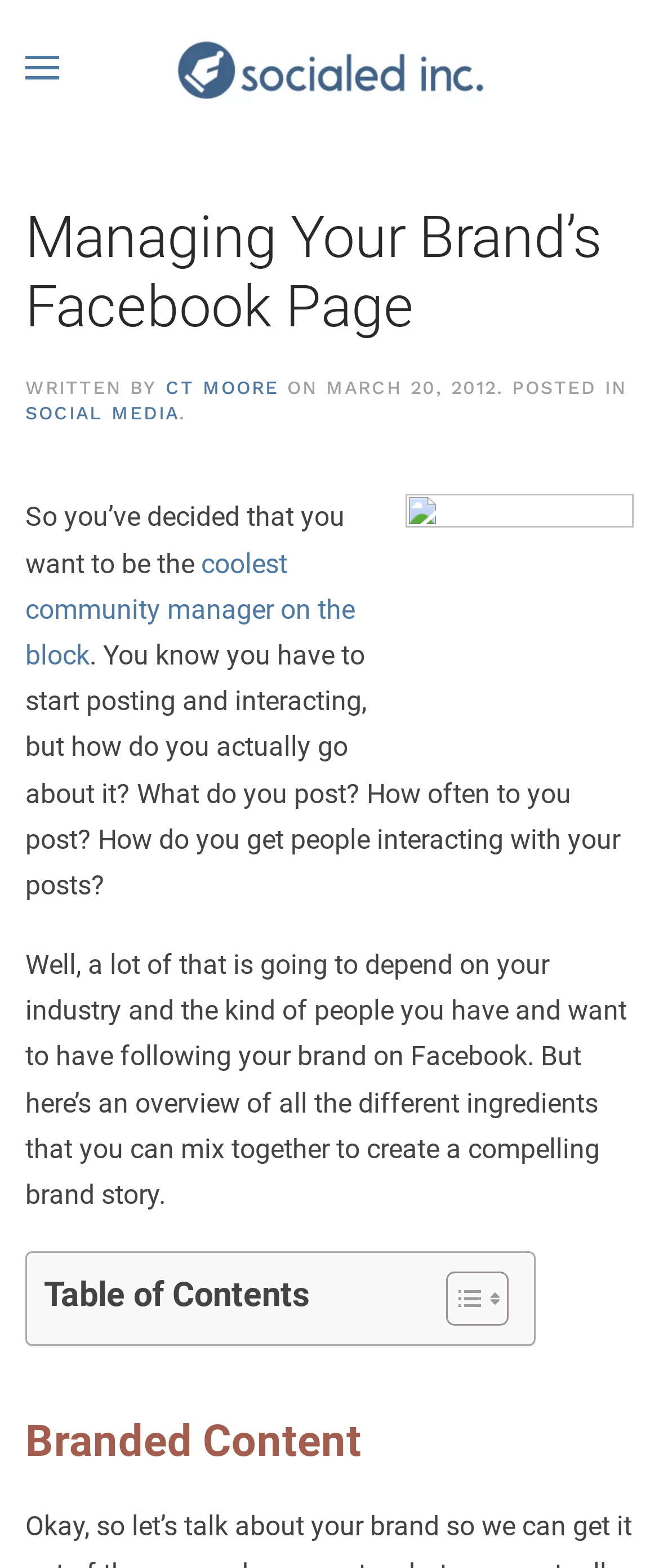Provide an in-depth caption for the contents of the webpage.

This webpage is about managing a brand's Facebook page, specifically focusing on creating a compelling brand story. At the top left corner, there is a button to open a menu, accompanied by a small image. Next to it, a link to skip to the main content is provided. On the top right corner, a link to go back to the home page is displayed, along with an image of the Socialed Inc. logo.

Below the top navigation bar, the main content begins with a heading that reads "Managing Your Brand's Facebook Page". The author's name, CT Moore, is mentioned, along with the date of publication, March 20, 2012. The article is categorized under "Social Media".

The main content is divided into sections, with the first section introducing the topic of community management on Facebook. The text explains that the reader wants to be a cool community manager, but is unsure about how to start posting and interacting with their audience.

To the right of the introductory text, there is a large image that takes up about half of the page's width. Below the image, the article continues, discussing the importance of understanding one's industry and target audience in creating a compelling brand story.

Further down the page, a table of contents is provided, allowing readers to navigate to specific sections of the article. The table of contents is accompanied by a toggle button to expand or collapse the list. Finally, a heading titled "Branded Content" marks the beginning of a new section, which is likely to delve deeper into the topic of creating engaging content for a brand's Facebook page.